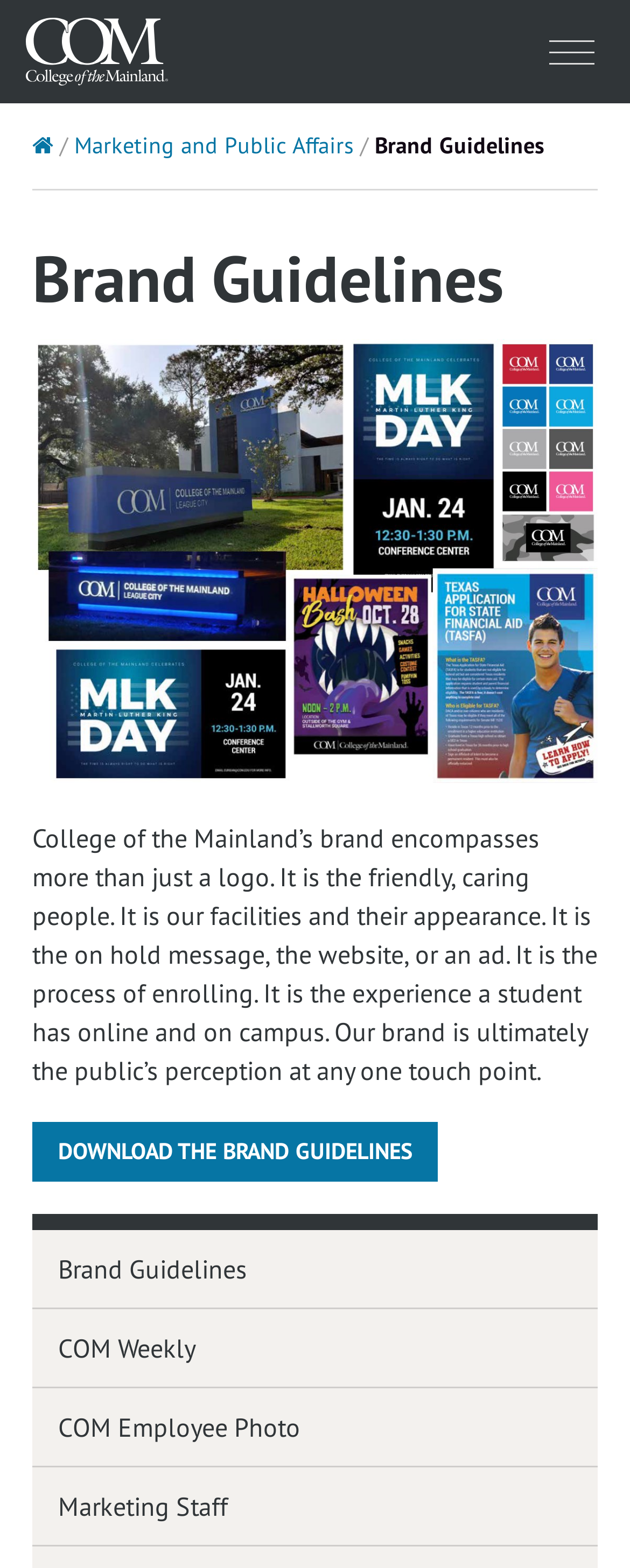Provide an in-depth caption for the contents of the webpage.

The webpage is about the Marketing Brand Guidelines of the College of the Mainland. At the top left, there is a link to the College of the Mainland, accompanied by an image of the college's logo. On the top right, there is a menu button. Below the menu button, there are three links: "Home", "Marketing and Public Affairs", and a heading "Brand Guidelines" that spans almost the entire width of the page.

Under the "Brand Guidelines" heading, there is a collage of COM marketing materials, which is an image that takes up about half of the page's width. To the right of the image, there is a block of text that describes the college's brand, explaining that it encompasses not only the logo but also the people, facilities, and overall experience.

Below the text, there is a link to download the brand guidelines, which is accompanied by four additional links: "Brand Guidelines", "COM Weekly", "COM Employee Photo", and "Marketing Staff". These links are stacked vertically, taking up about half of the page's width.